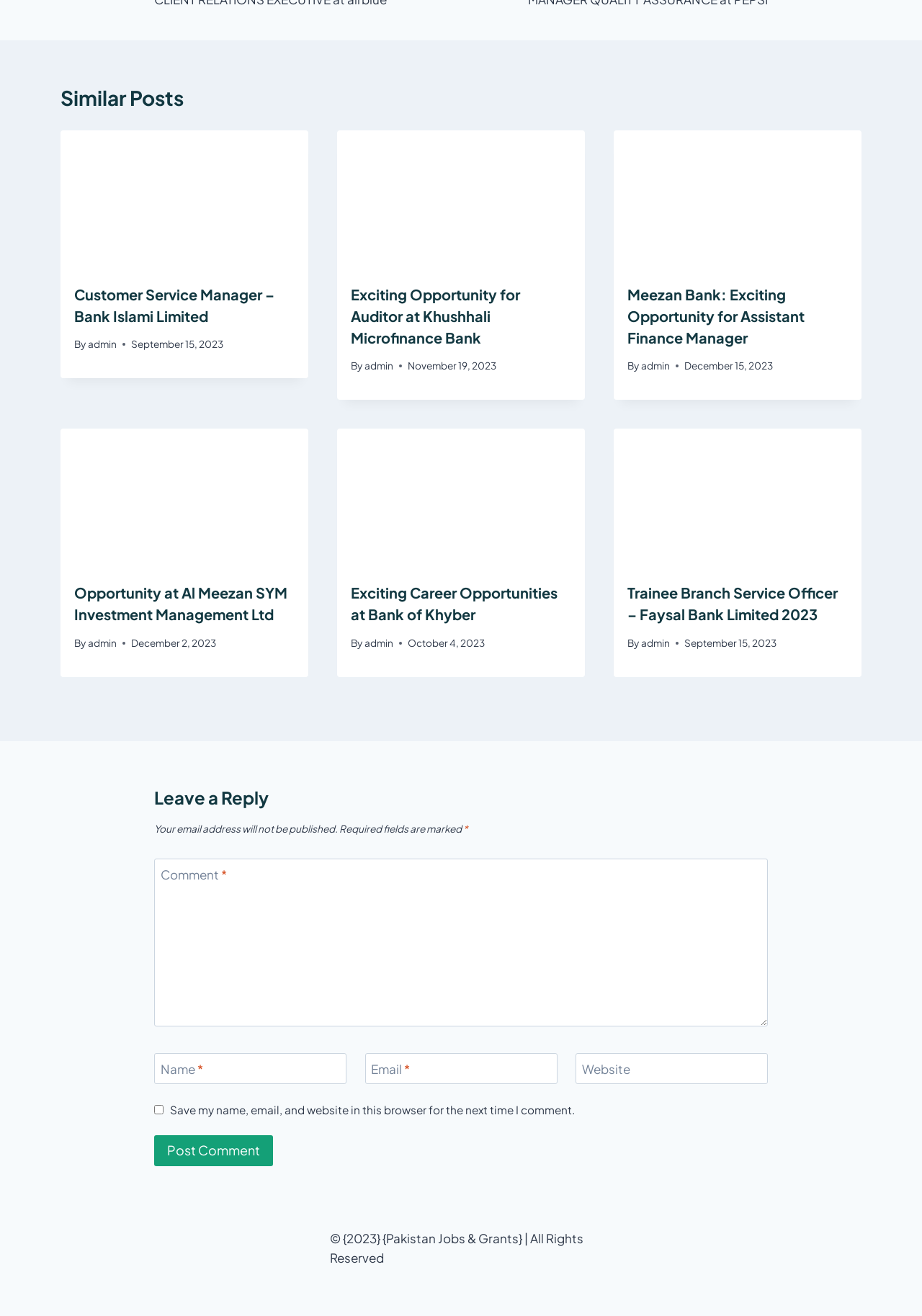From the element description admin, predict the bounding box coordinates of the UI element. The coordinates must be specified in the format (top-left x, top-left y, bottom-right x, bottom-right y) and should be within the 0 to 1 range.

[0.396, 0.484, 0.427, 0.493]